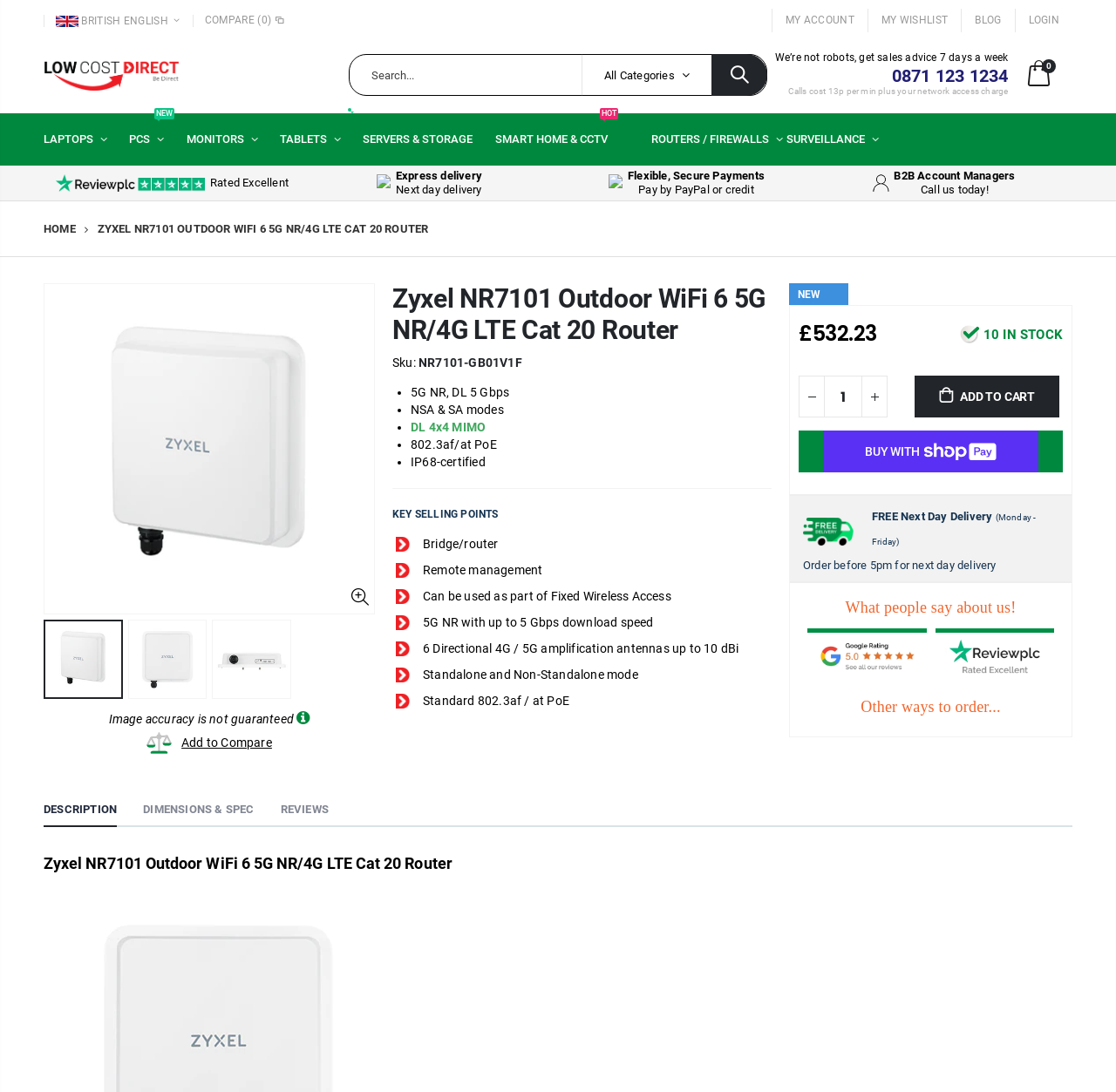Identify the bounding box coordinates of the area that should be clicked in order to complete the given instruction: "View product details". The bounding box coordinates should be four float numbers between 0 and 1, i.e., [left, top, right, bottom].

[0.352, 0.259, 0.707, 0.317]